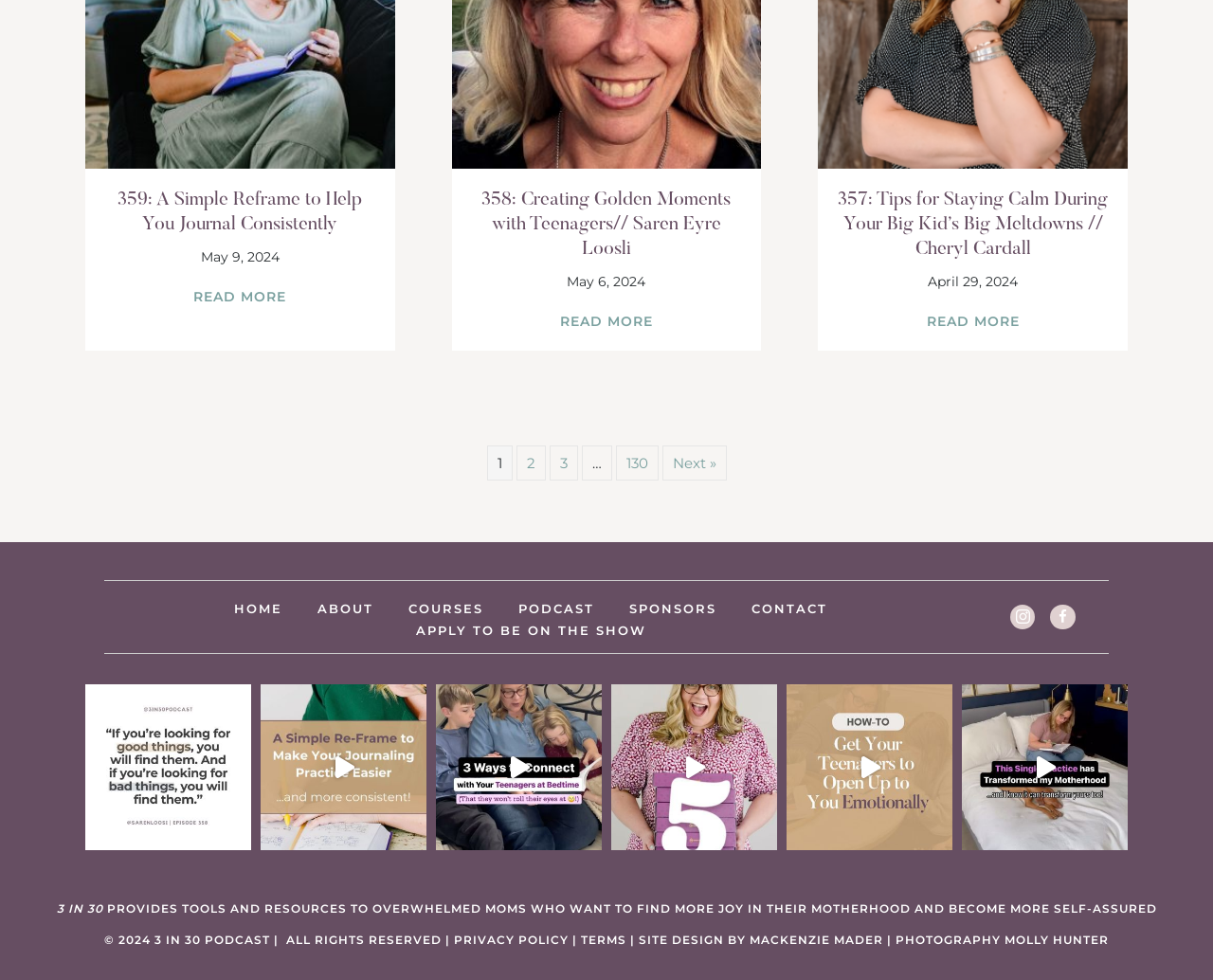Pinpoint the bounding box coordinates of the area that should be clicked to complete the following instruction: "View the next page". The coordinates must be given as four float numbers between 0 and 1, i.e., [left, top, right, bottom].

[0.546, 0.454, 0.599, 0.49]